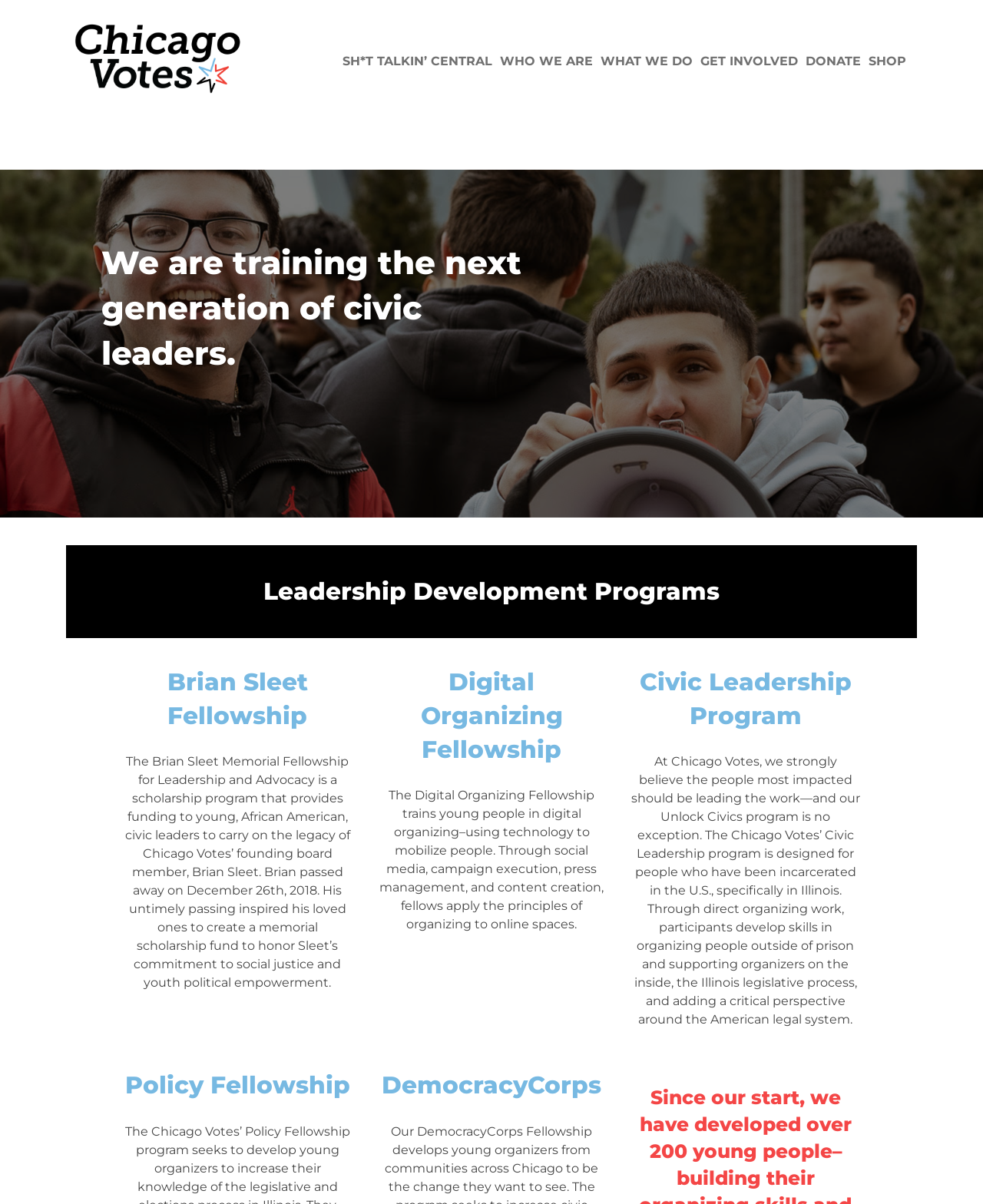Please indicate the bounding box coordinates for the clickable area to complete the following task: "Click the 'WHO WE ARE' link". The coordinates should be specified as four float numbers between 0 and 1, i.e., [left, top, right, bottom].

[0.505, 0.044, 0.607, 0.059]